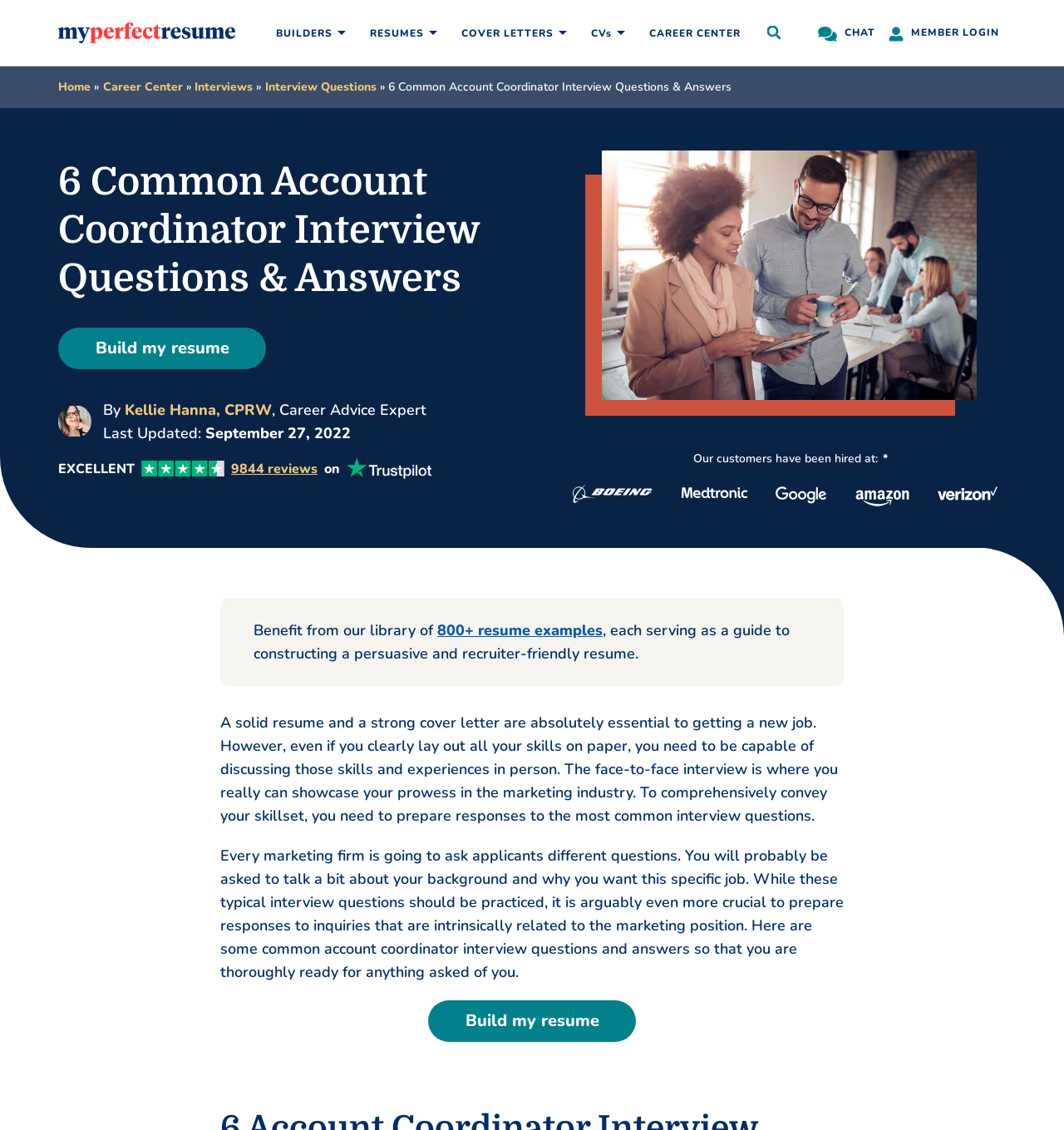Utilize the details in the image to give a detailed response to the question: How many resume examples are available in the library?

The webpage mentions 'our library of 800+ resume examples' which serves as a guide to constructing a persuasive and recruiter-friendly resume.